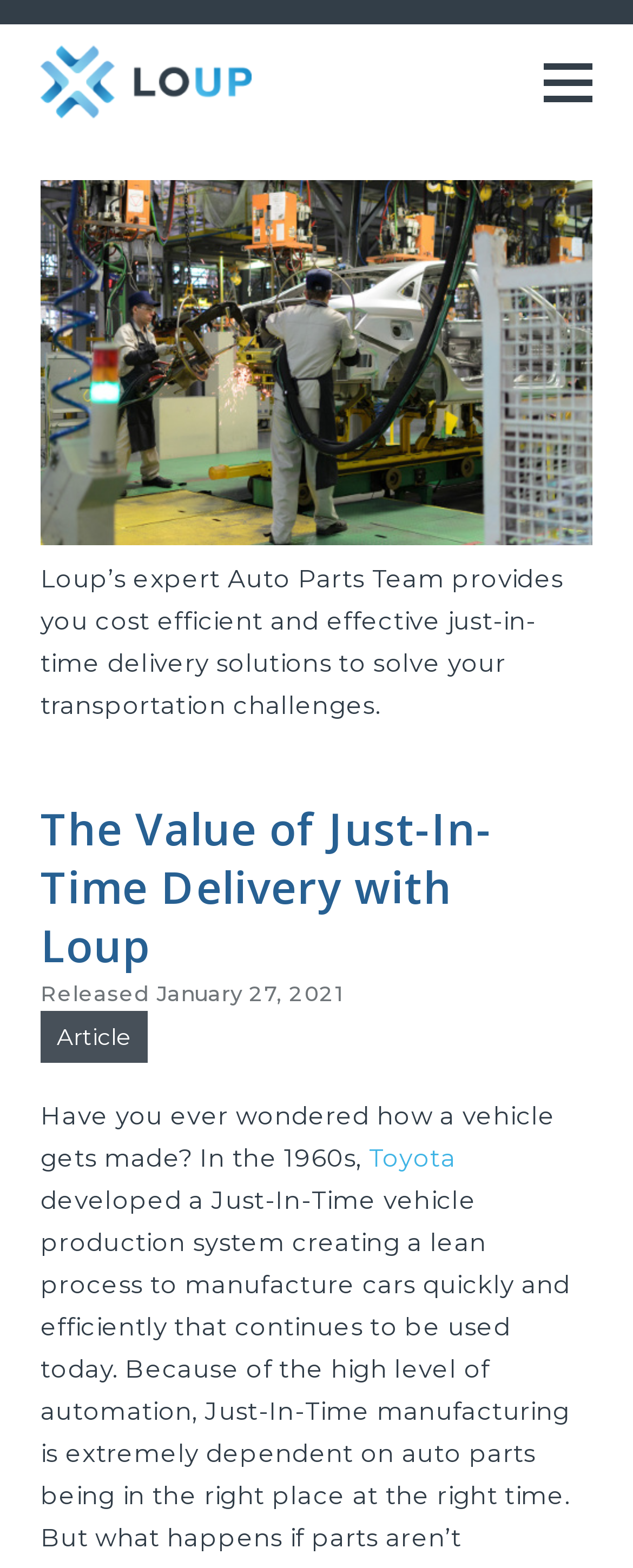What is the purpose of Loup's Auto Parts Team? From the image, respond with a single word or brief phrase.

To solve transportation challenges